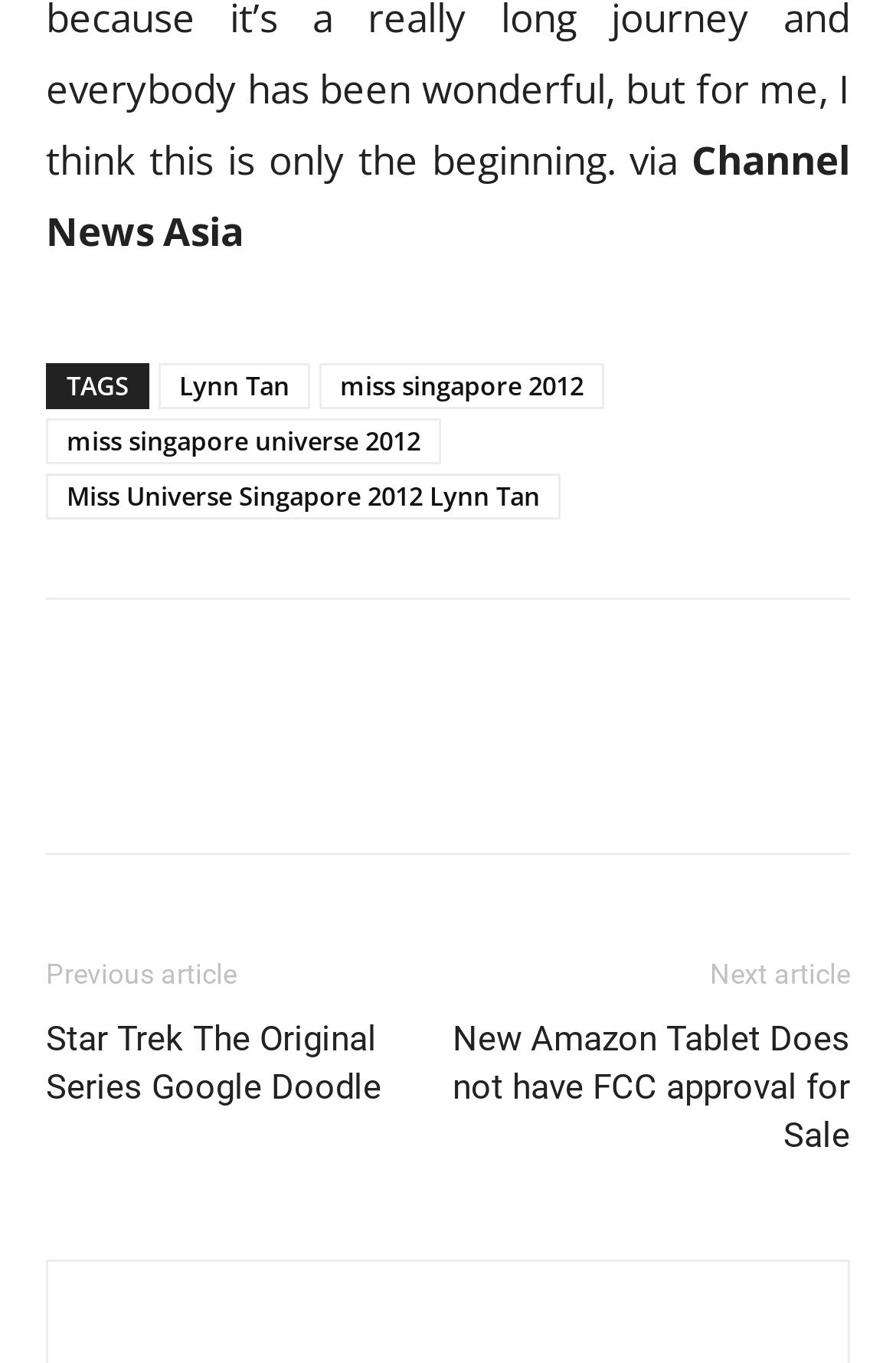Using the information shown in the image, answer the question with as much detail as possible: How many links are there below the 'TAGS' section?

Below the 'TAGS' section, there are five links: 'Lynn Tan', 'miss singapore 2012', 'miss singapore universe 2012', 'Miss Universe Singapore 2012 Lynn Tan', and an iframe. These links are arranged horizontally and are related to the topic of Miss Singapore.